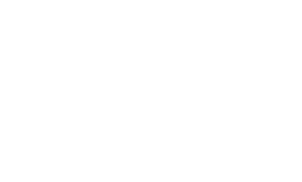Respond with a single word or short phrase to the following question: 
What type of businesses is the theme suitable for?

Grocery stores, supermarkets, and food-related businesses